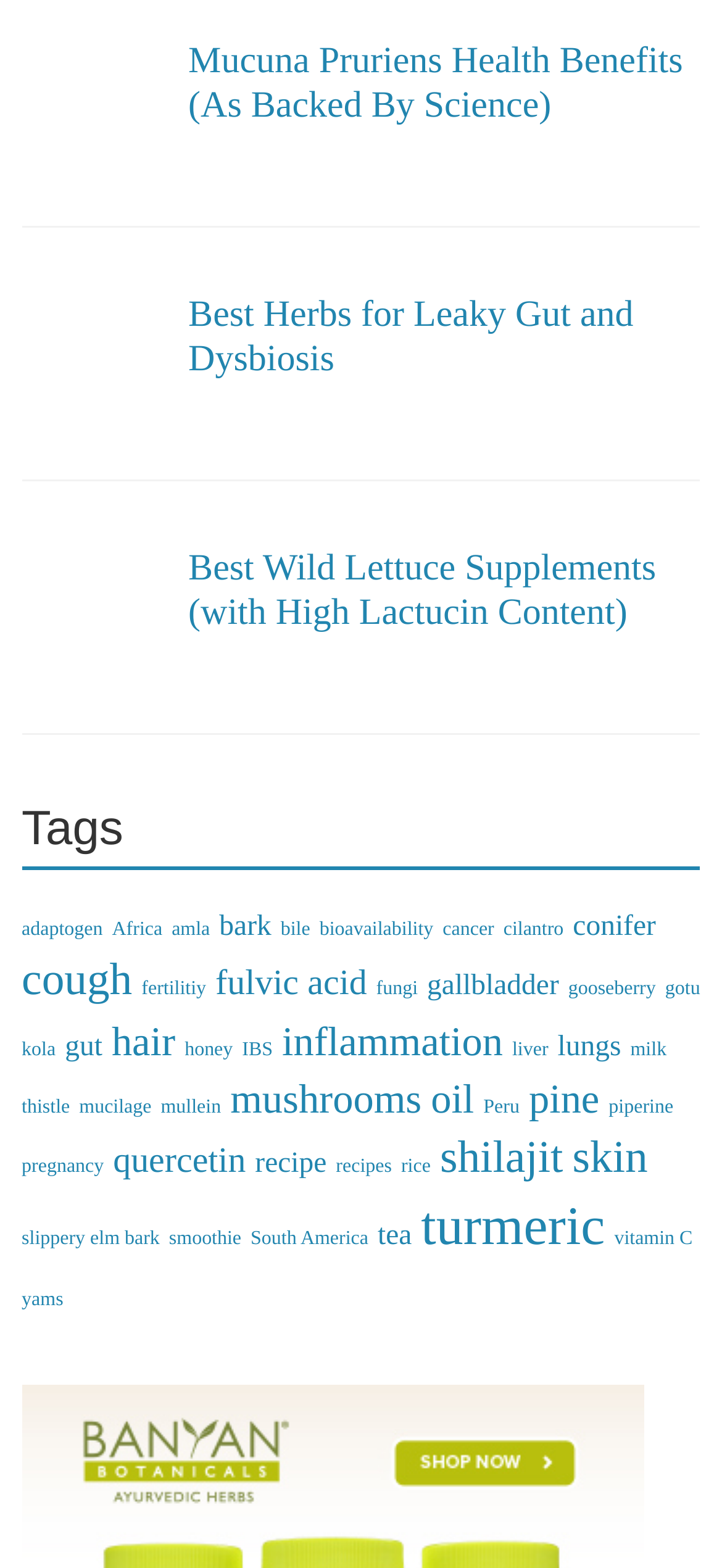What is the last tag on the webpage?
Please respond to the question with a detailed and informative answer.

I scrolled down to the bottom of the webpage and found the last link under the 'Tags' heading, which has the text 'yams (1 item)', so the last tag on the webpage is 'yams'.